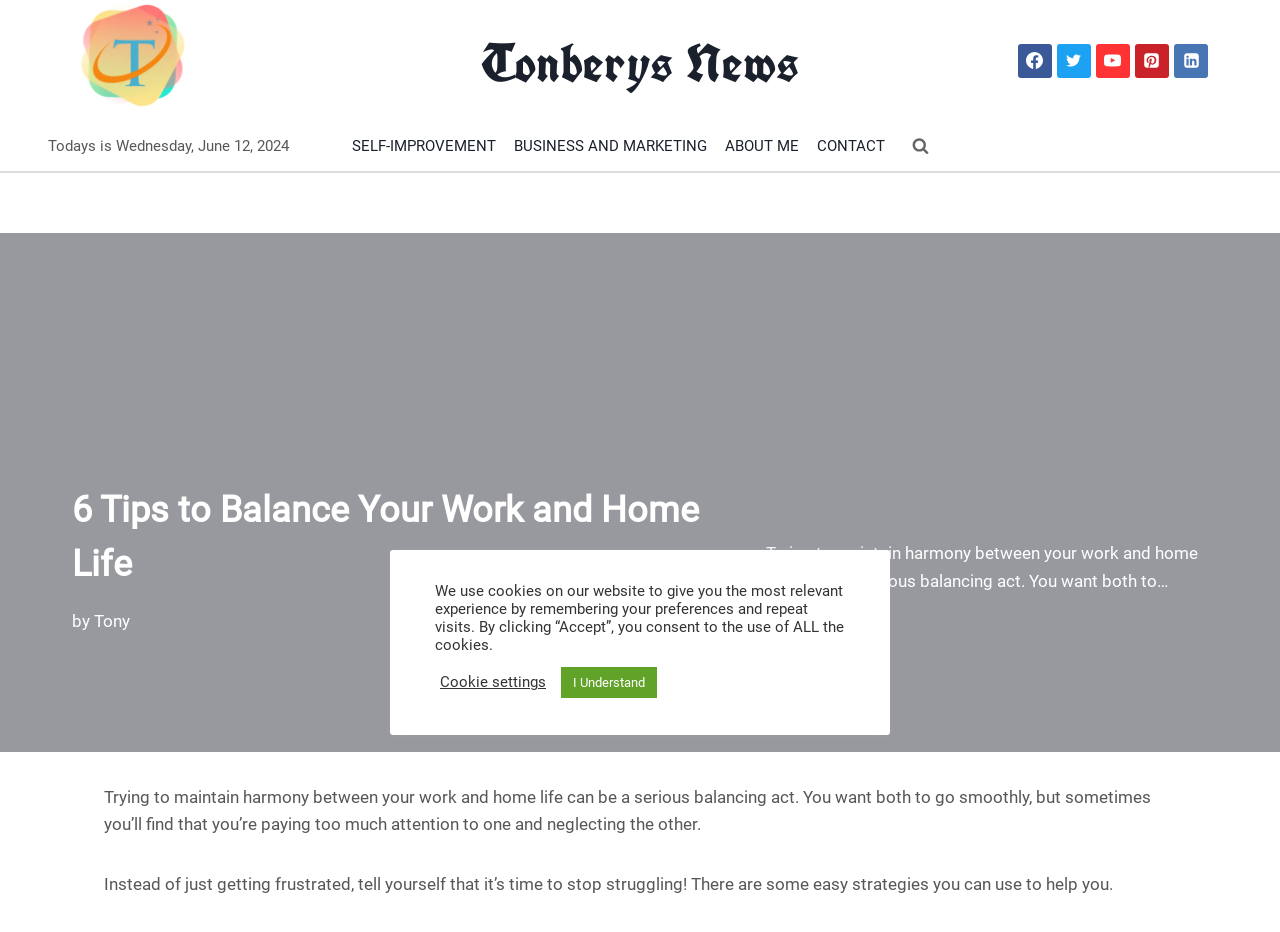Locate the bounding box coordinates of the element that needs to be clicked to carry out the instruction: "View the author's profile". The coordinates should be given as four float numbers ranging from 0 to 1, i.e., [left, top, right, bottom].

[0.559, 0.13, 0.631, 0.183]